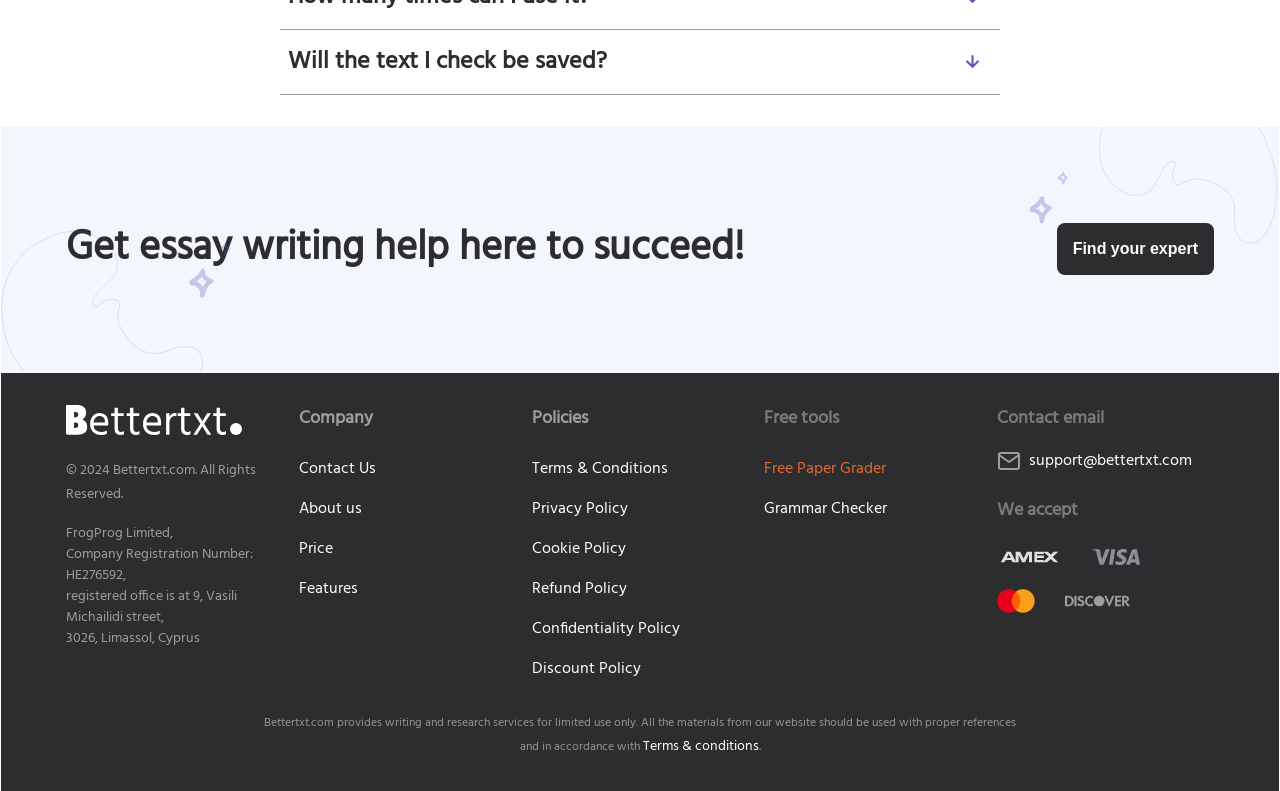Kindly provide the bounding box coordinates of the section you need to click on to fulfill the given instruction: "Click the 'Terms & Conditions' link".

[0.415, 0.578, 0.585, 0.608]